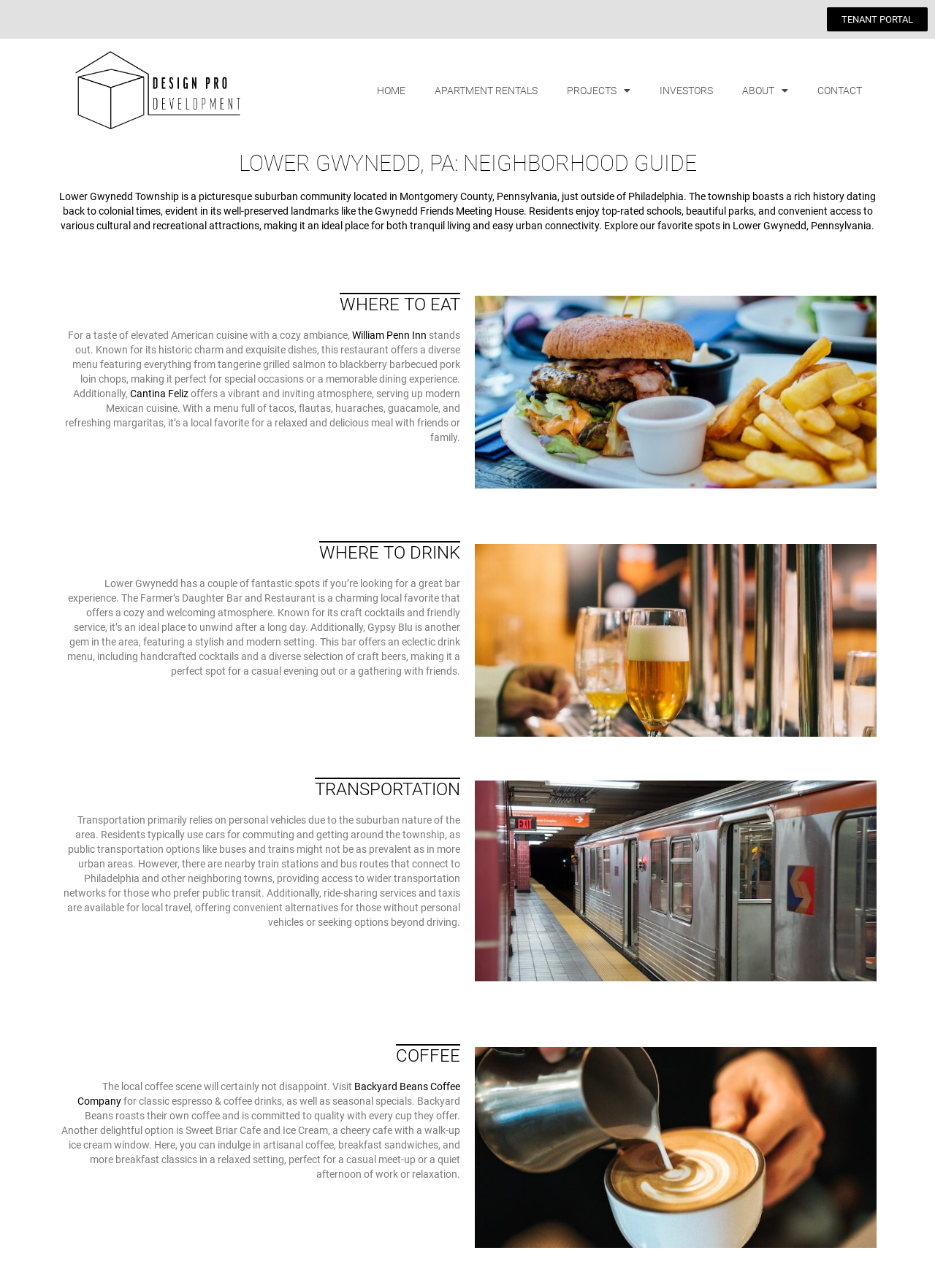What is the atmosphere of The Farmer’s Daughter Bar and Restaurant?
Look at the image and respond with a one-word or short phrase answer.

Cozy and welcoming